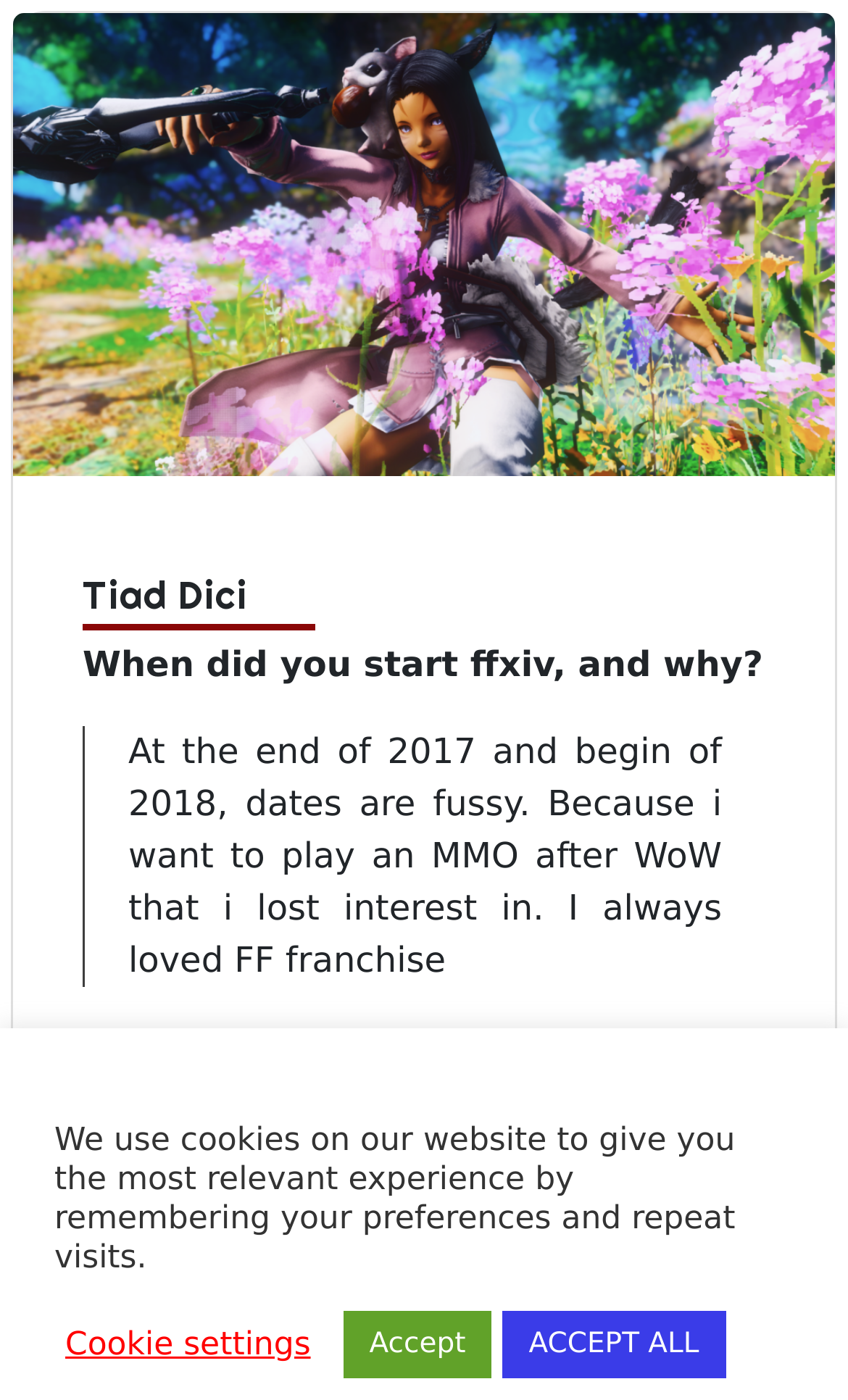Based on what you see in the screenshot, provide a thorough answer to this question: What is the topic of discussion on this webpage?

Based on the static text 'When did you start ffxiv, and why?' and the context of the webpage, it appears that the topic of discussion is FFXIV, a popular online game.